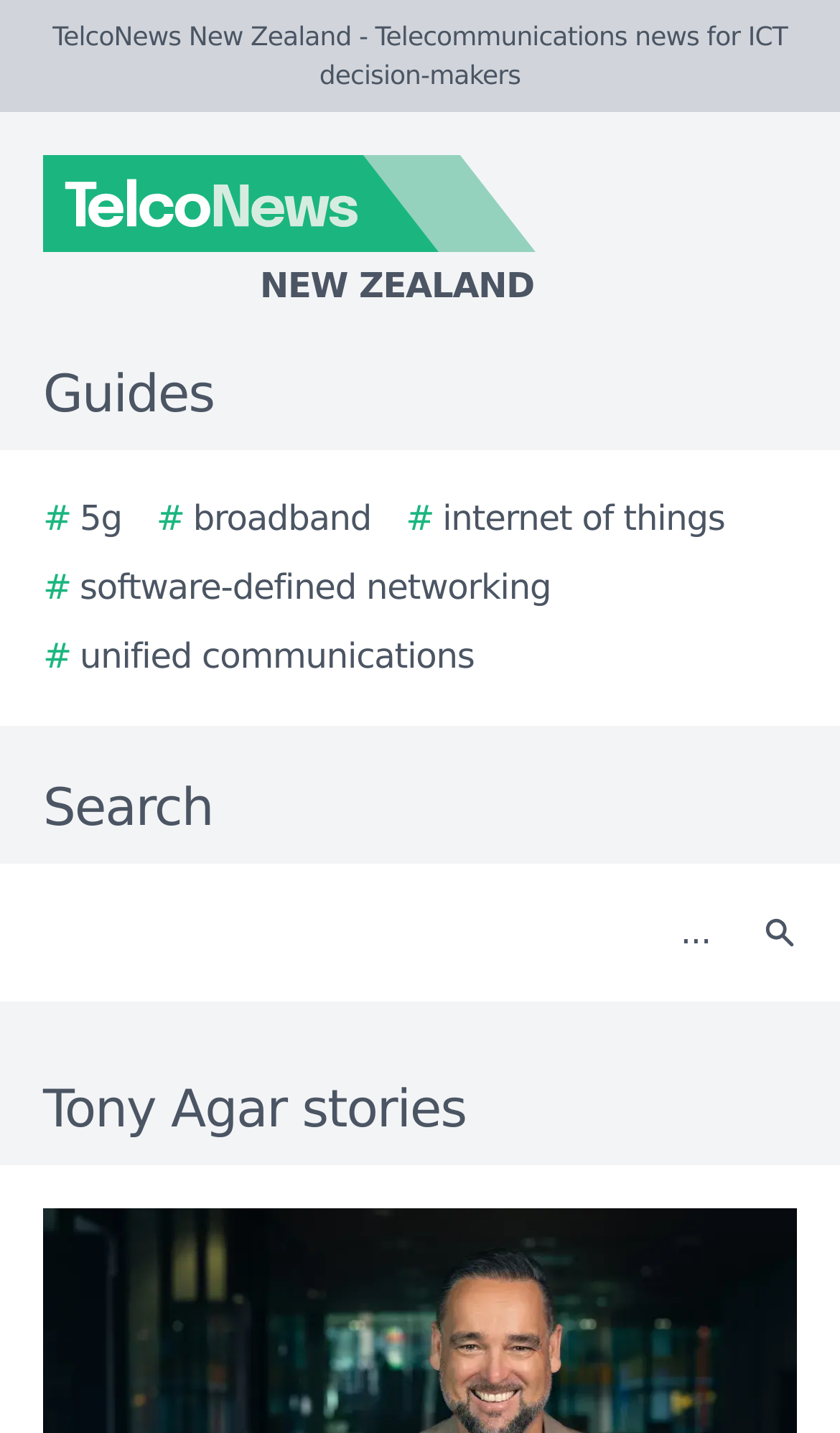Please specify the bounding box coordinates in the format (top-left x, top-left y, bottom-right x, bottom-right y), with all values as floating point numbers between 0 and 1. Identify the bounding box of the UI element described by: # internet of things

[0.483, 0.344, 0.863, 0.38]